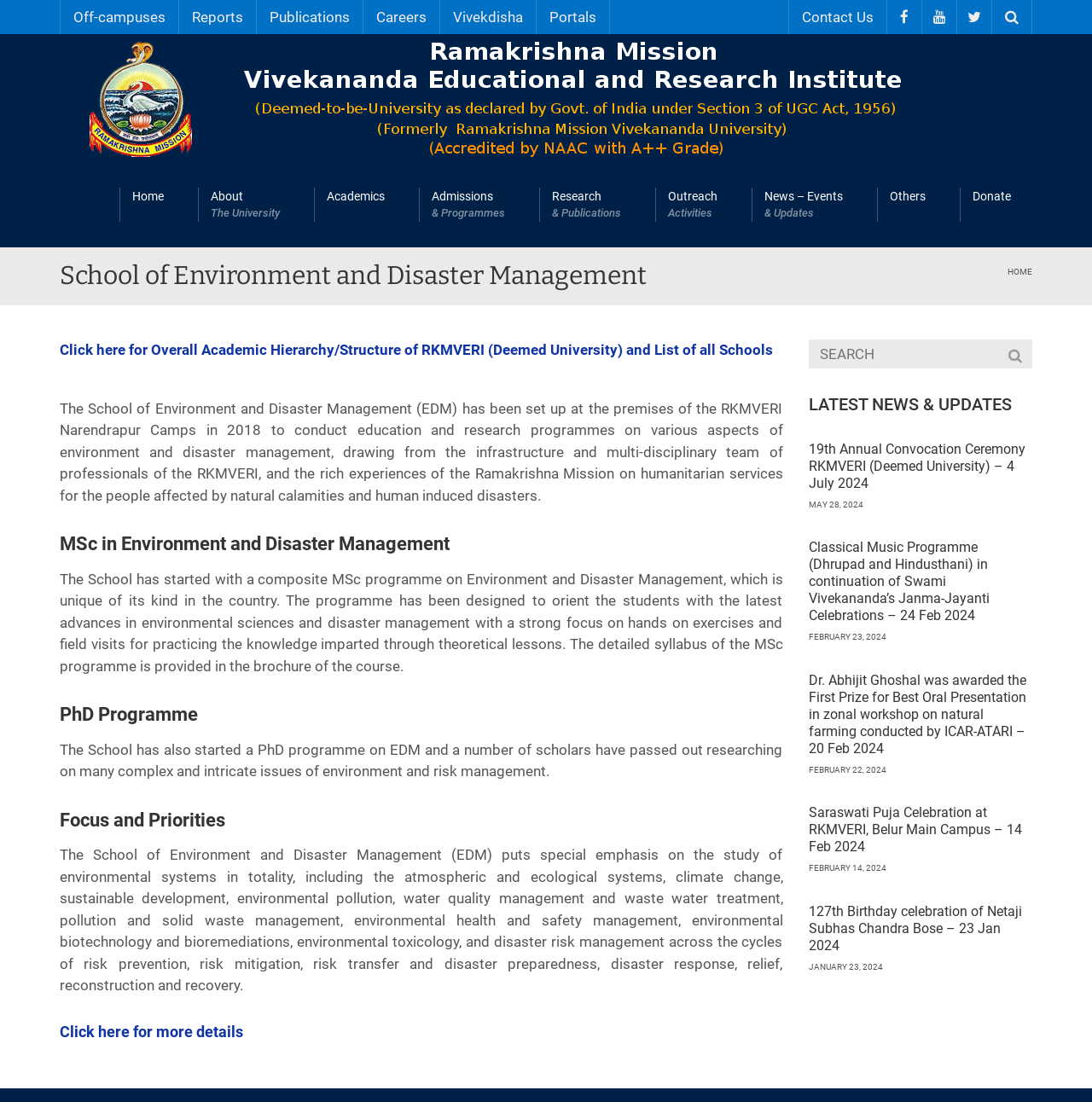Locate the bounding box coordinates of the element's region that should be clicked to carry out the following instruction: "Click on Contact Us". The coordinates need to be four float numbers between 0 and 1, i.e., [left, top, right, bottom].

[0.722, 0.0, 0.812, 0.031]